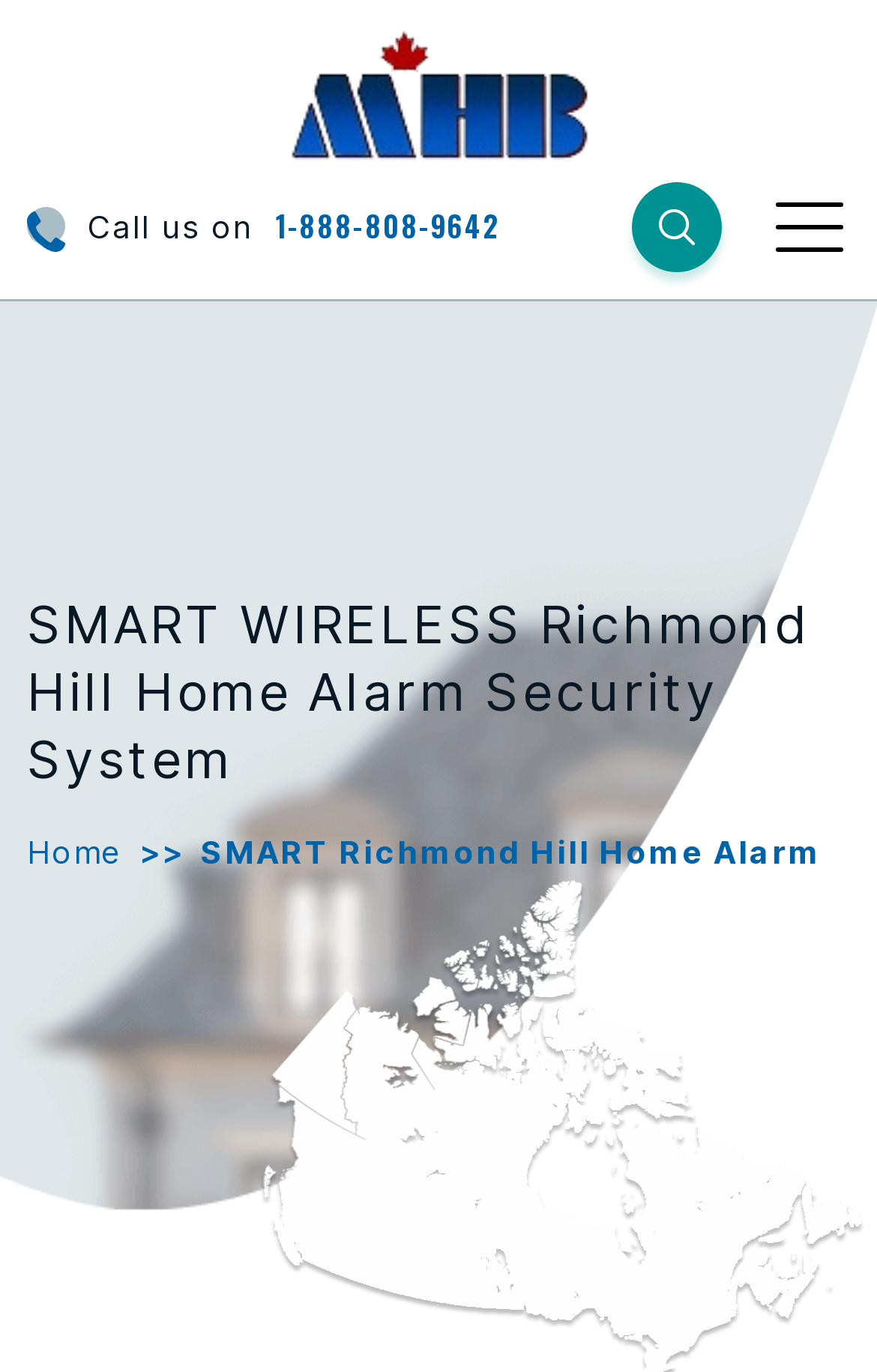What is the phone number to call for inquiry?
Based on the image, provide a one-word or brief-phrase response.

1-888-808-9642